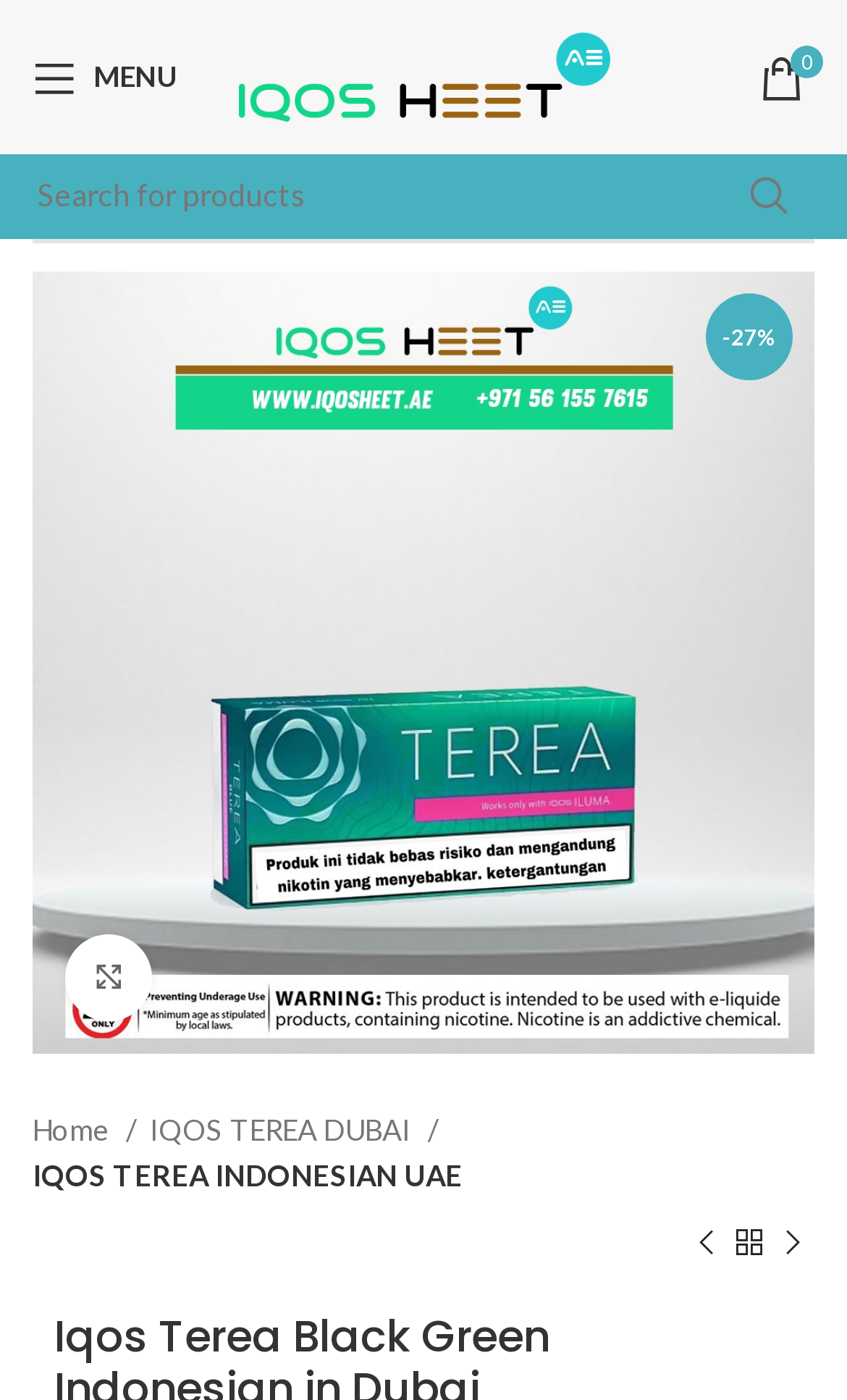What is the navigation section called?
Using the image, respond with a single word or phrase.

Breadcrumb